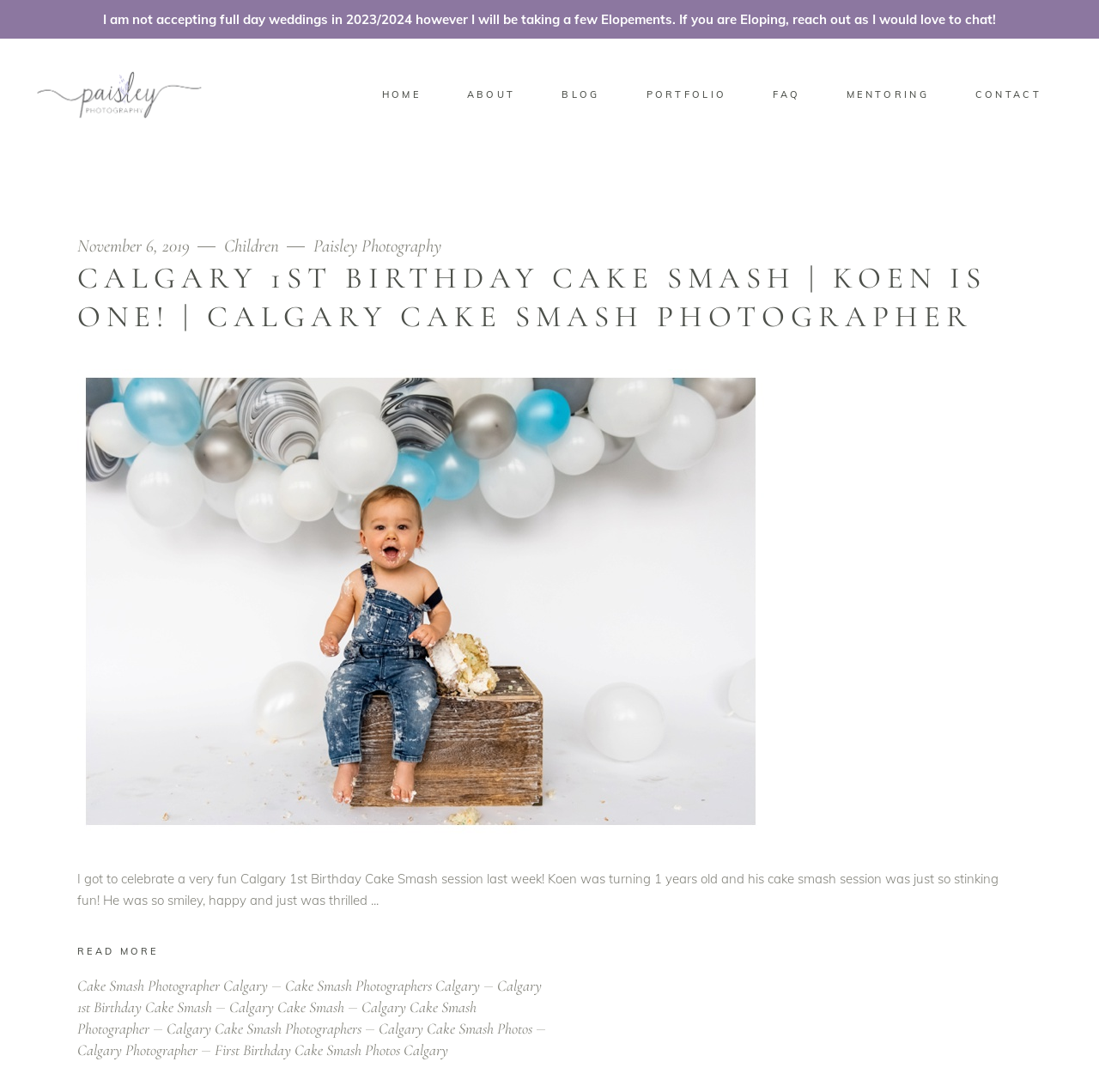Determine the bounding box coordinates of the section to be clicked to follow the instruction: "Read more about Koen's 1st birthday cake smash session". The coordinates should be given as four float numbers between 0 and 1, formatted as [left, top, right, bottom].

[0.07, 0.861, 0.144, 0.88]